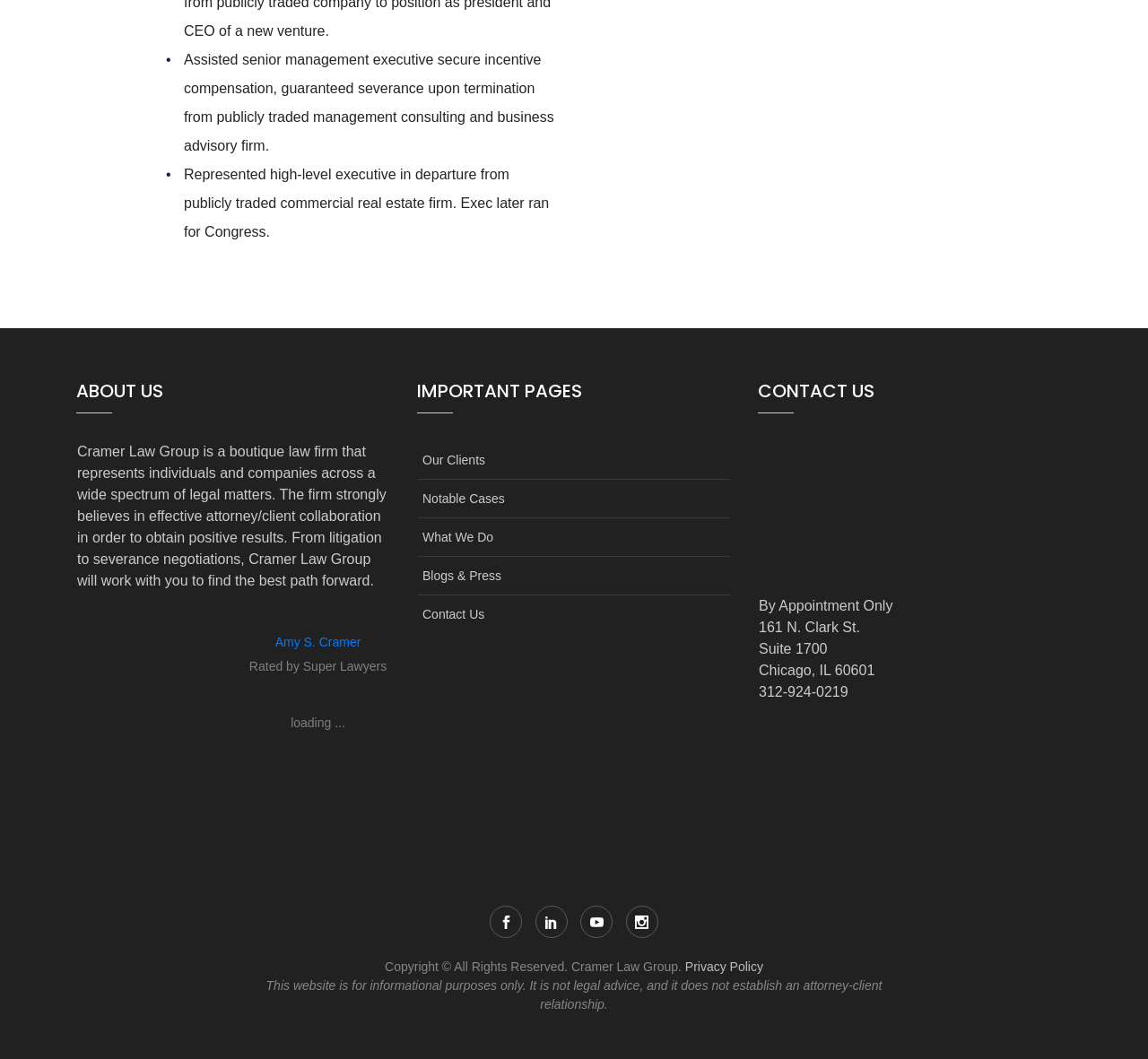Look at the image and write a detailed answer to the question: 
What is the phone number of Cramer Law Group?

This answer can be obtained by reading the StaticText element with the text '312-924-0219' which is located in the 'CONTACT US' section of the webpage.